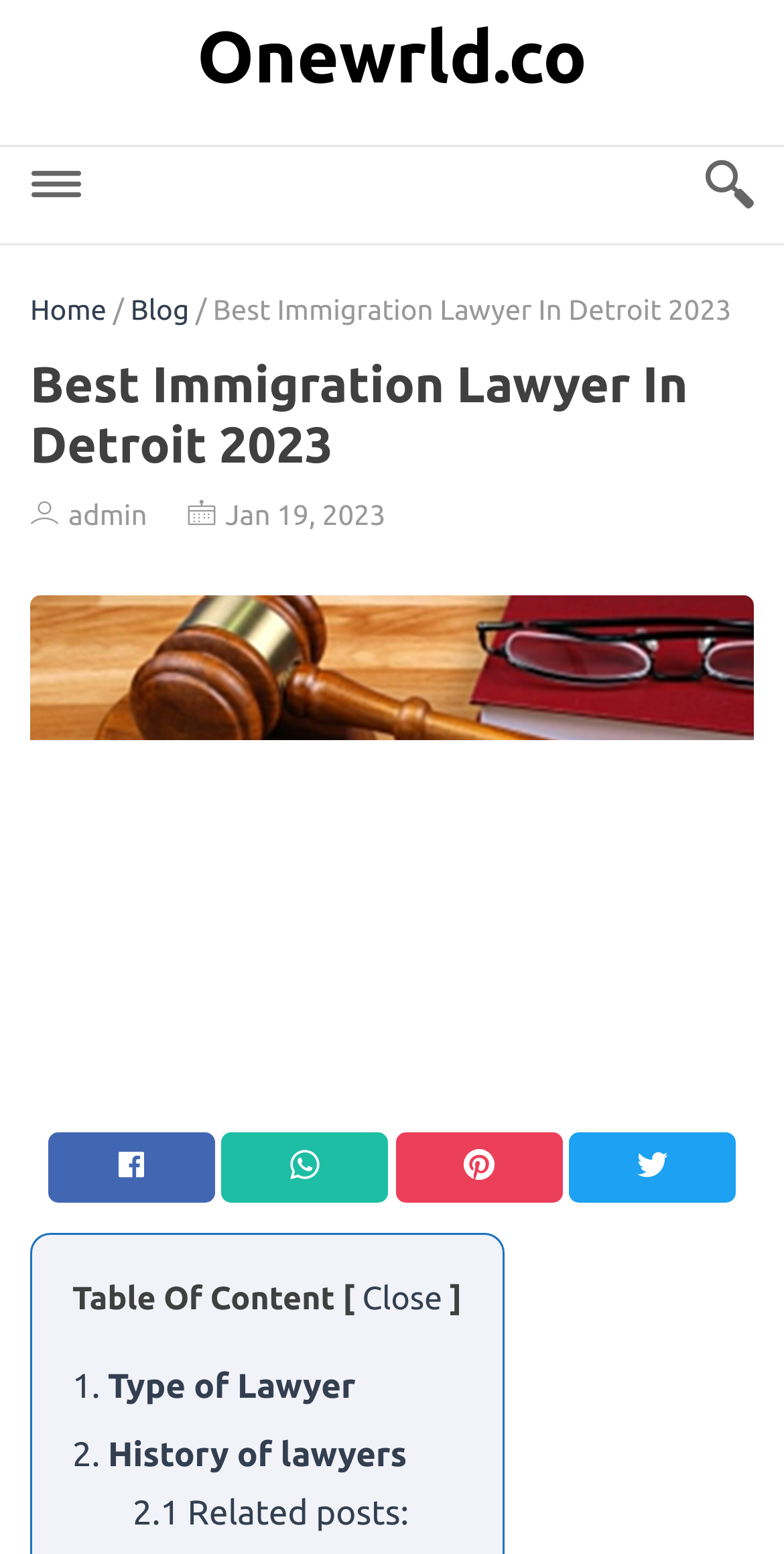Please provide the main heading of the webpage content.

Best Immigration Lawyer In Detroit 2023